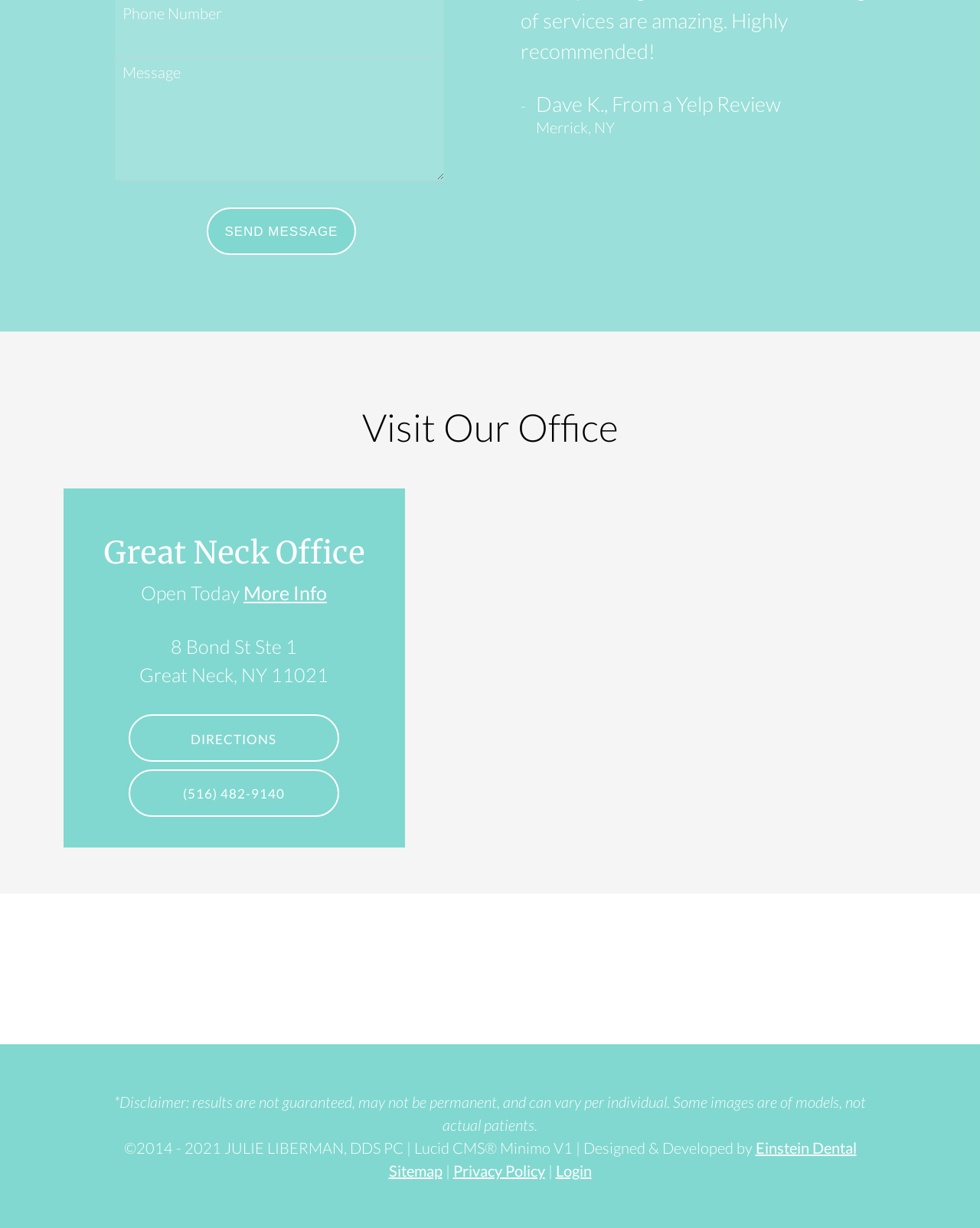Locate the bounding box coordinates of the clickable region to complete the following instruction: "Get directions to the office."

[0.131, 0.582, 0.346, 0.62]